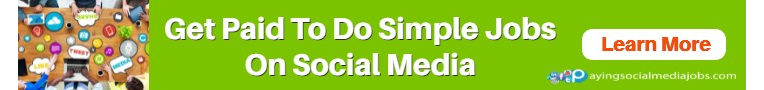Please use the details from the image to answer the following question comprehensively:
What is the dominant color of the background?

The caption explicitly states that the text is set against a bright green background, which captures attention and suggests a vibrant and engaging tone.